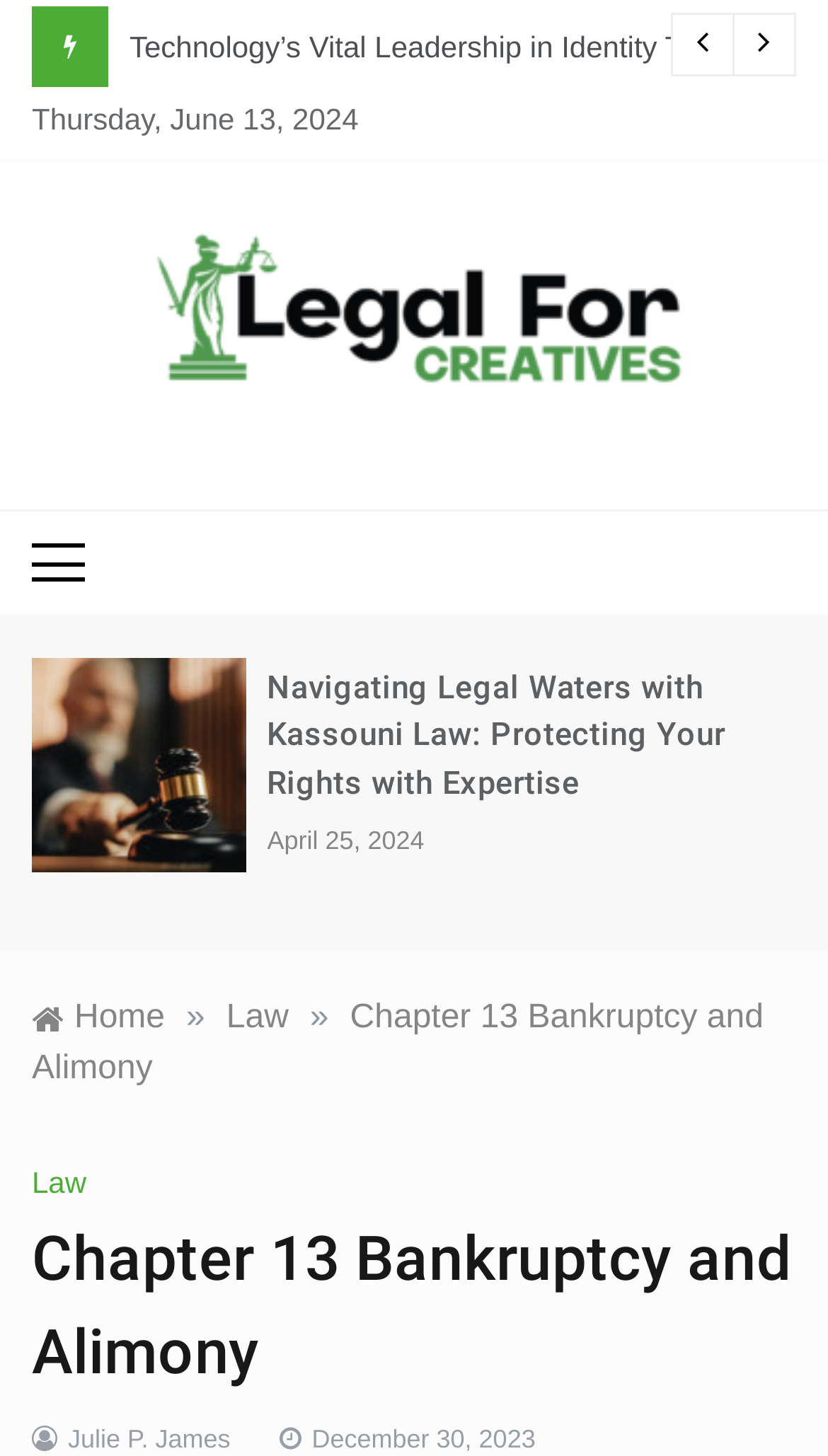Please identify the coordinates of the bounding box for the clickable region that will accomplish this instruction: "read chapter 13 bankruptcy and alimony".

[0.038, 0.834, 0.962, 0.961]